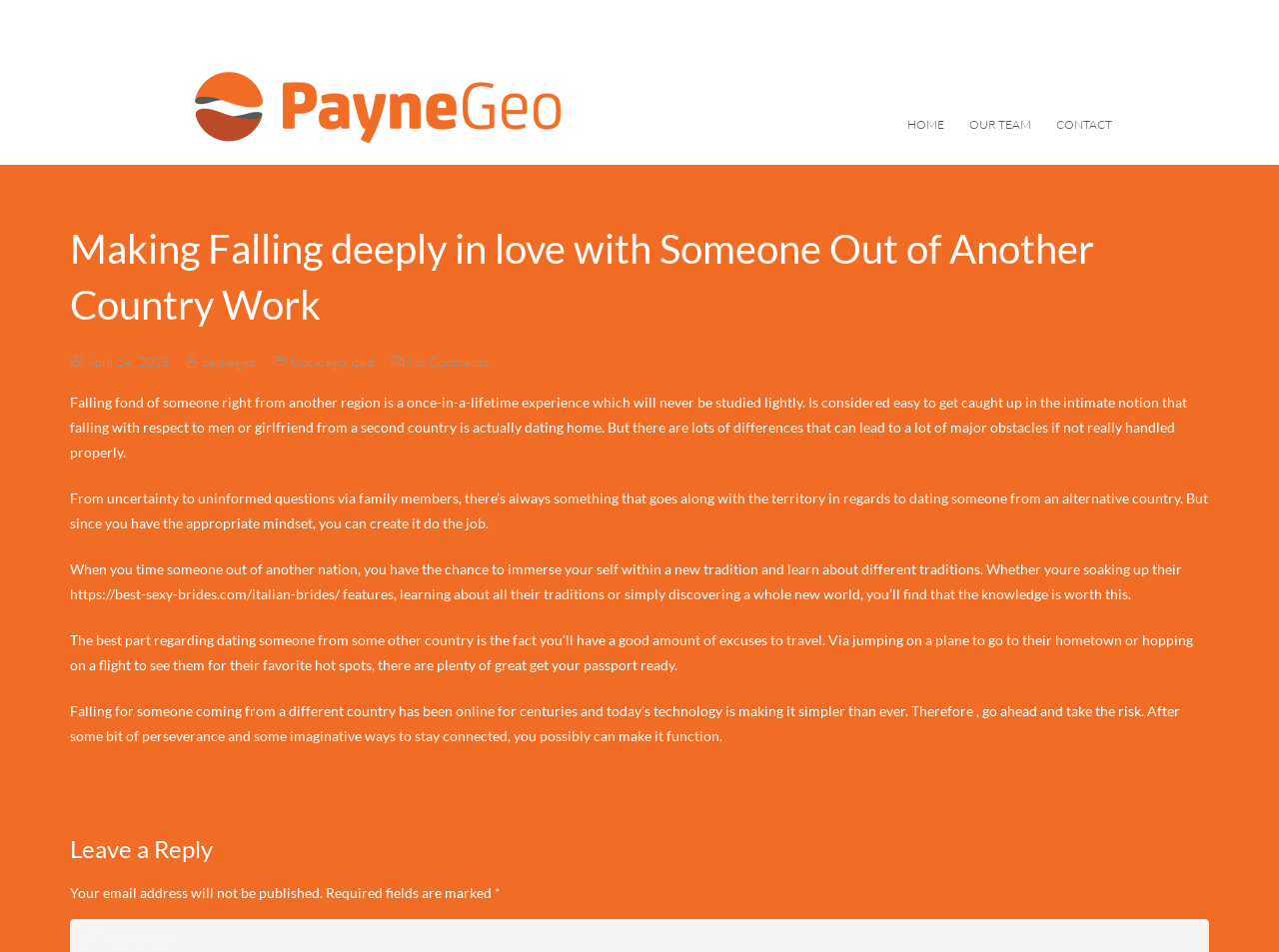Mark the bounding box of the element that matches the following description: "https://best-sexy-brides.com/italian-brides/".

[0.055, 0.615, 0.266, 0.633]